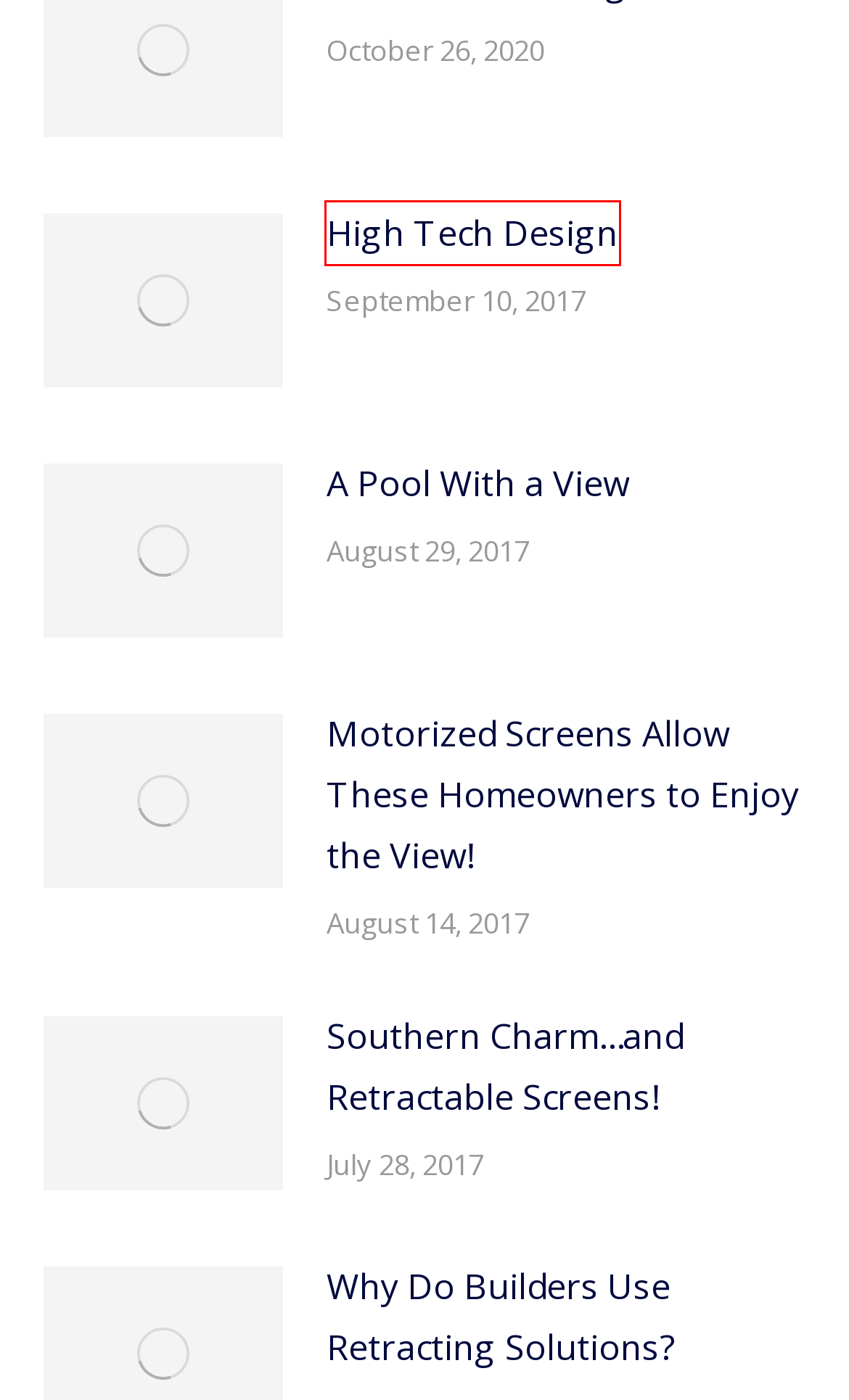You are provided with a screenshot of a webpage that includes a red rectangle bounding box. Please choose the most appropriate webpage description that matches the new webpage after clicking the element within the red bounding box. Here are the candidates:
A. Southern Charm...and Retractable Screens! | Retracting Solutions
B. Motorized Screens Allow These Homeowners to Enjoy the View! | Retracting Solutions
C. About Us | Retracting Solutions
D. Retracting Solutions | Authorized Distributor for Phantom Screens
E. Videos | Retracting Solutions
F. High Tech Design | Retracting Solutions
G. Why Do Builders Use Retracting Solutions? | Retracting Solutions
H. A Pool With a View | Retracting Solutions

F